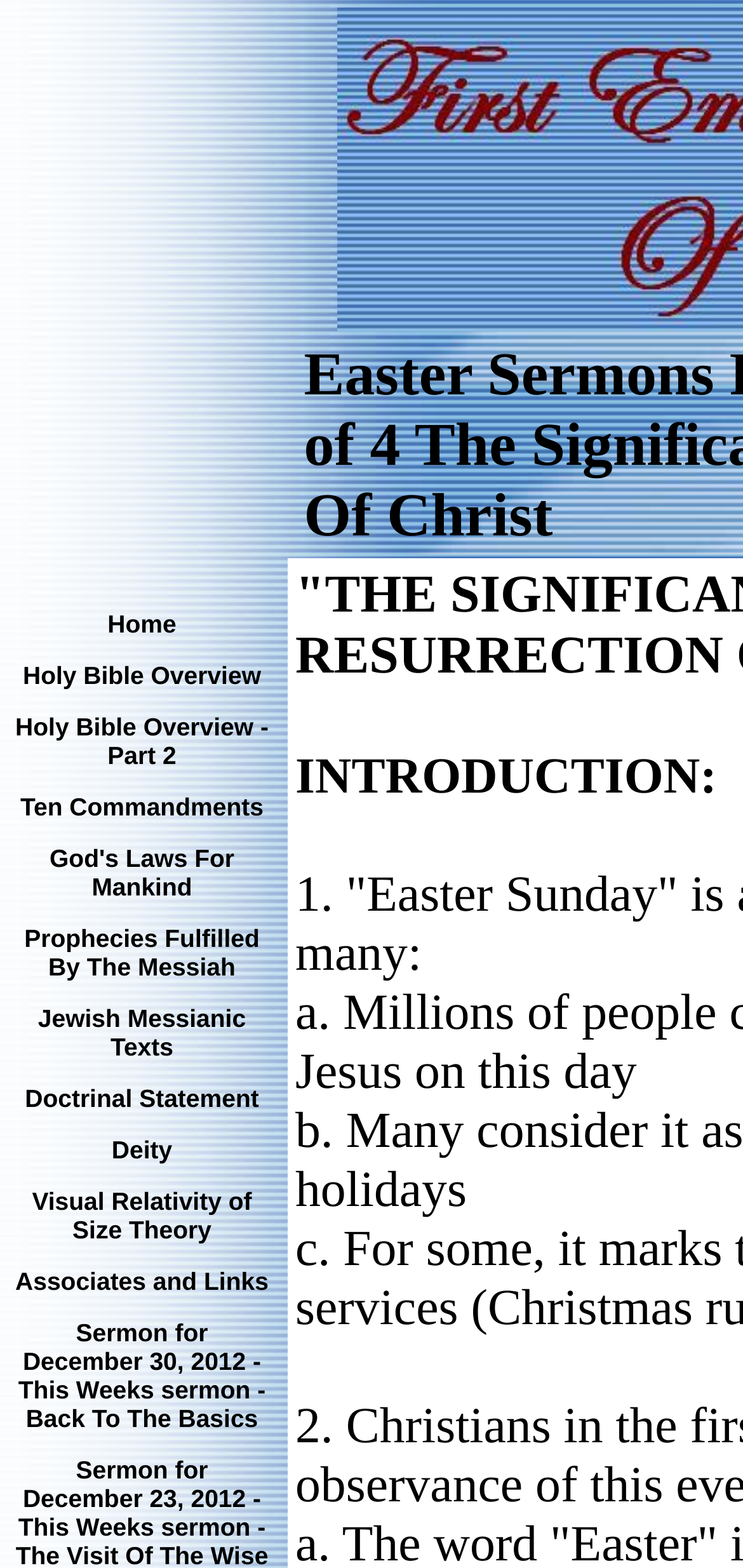How many links are there in the gridcell section?
Answer the question with a single word or phrase by looking at the picture.

14